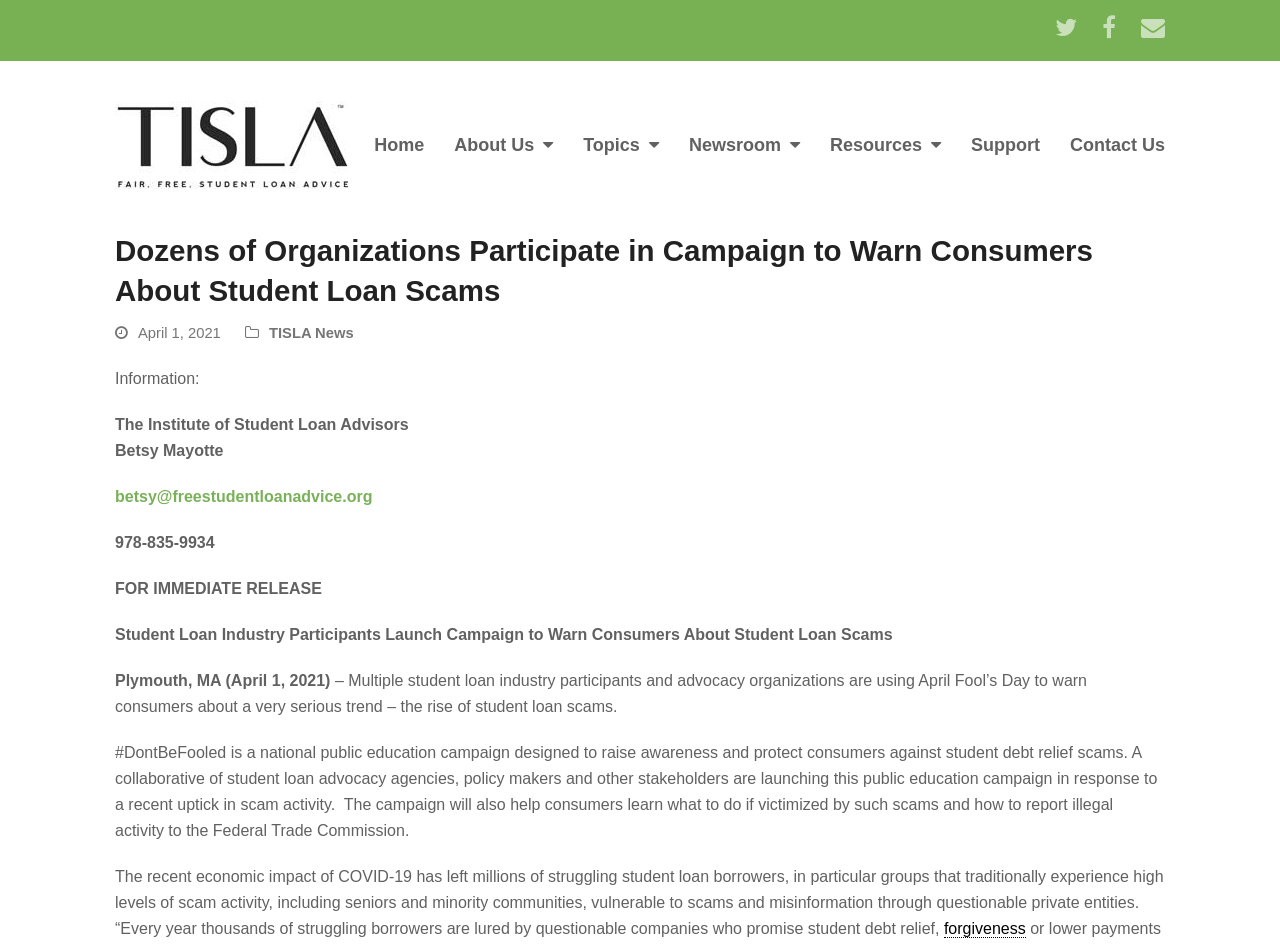Answer the question with a brief word or phrase:
What is the name of the organization?

TISLA